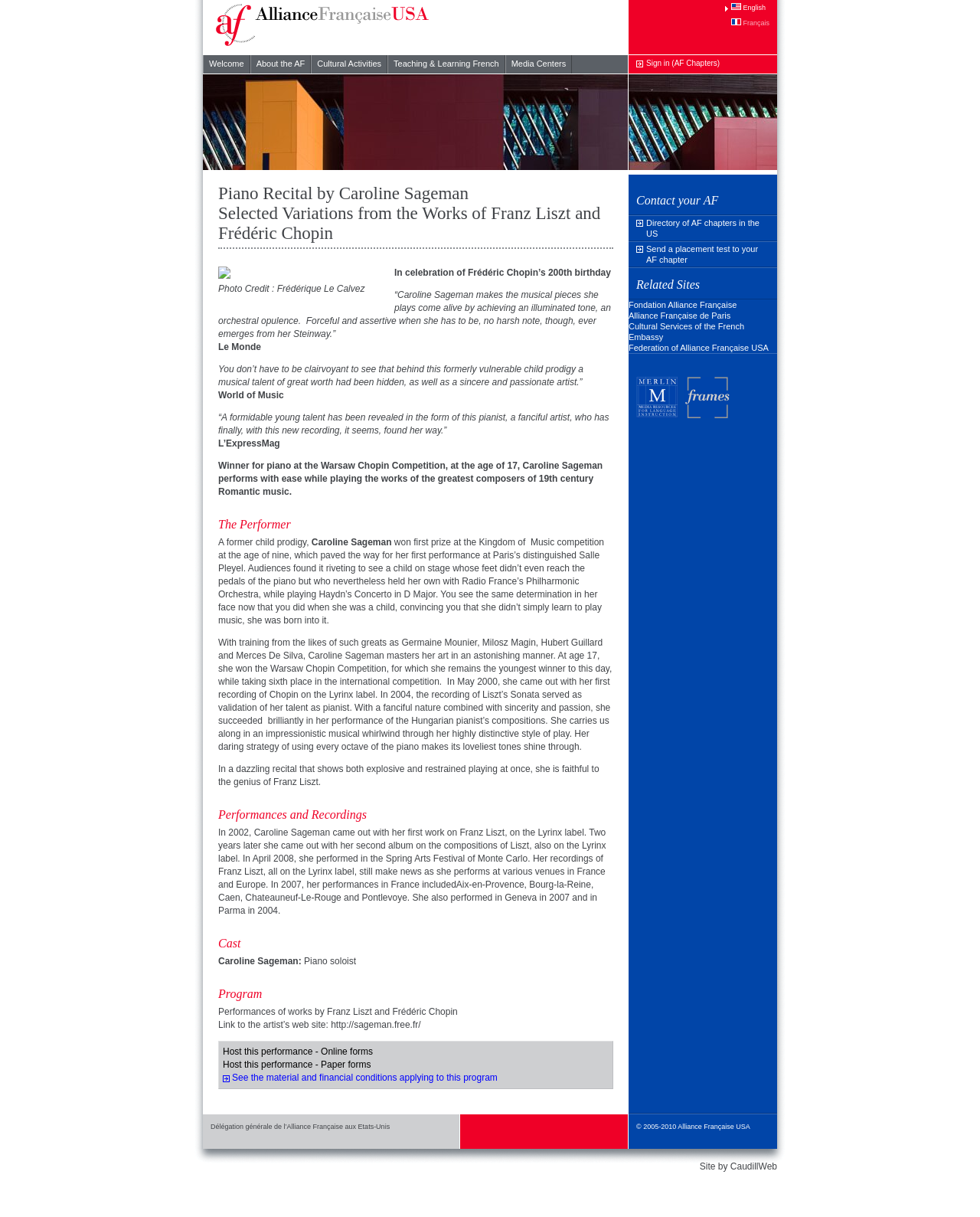Determine the bounding box coordinates for the area that should be clicked to carry out the following instruction: "Contact your AF chapter".

[0.641, 0.159, 0.793, 0.171]